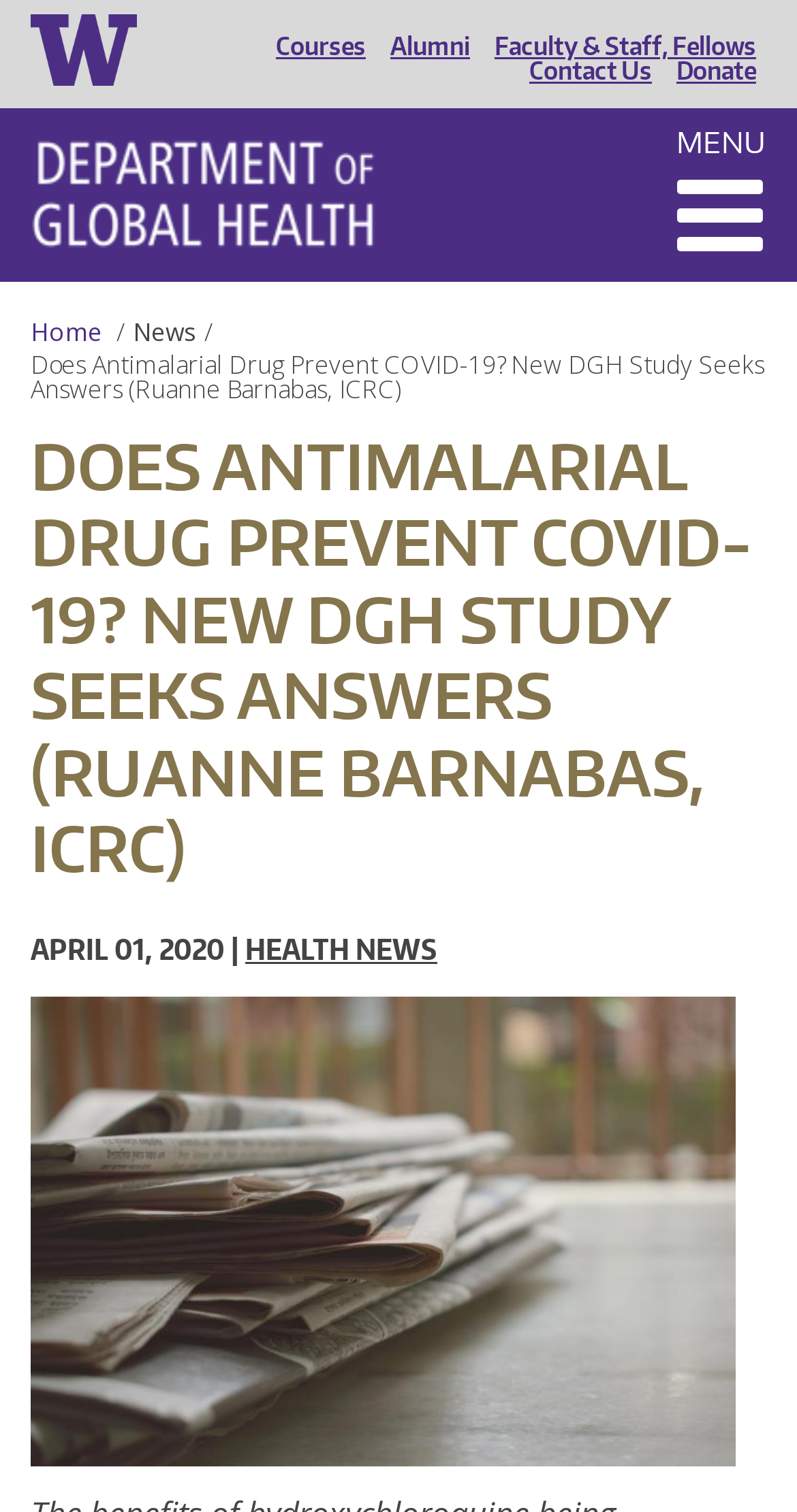Can you find the bounding box coordinates for the element to click on to achieve the instruction: "Click the University of Washington - Department of Global Health link"?

[0.038, 0.009, 0.172, 0.057]